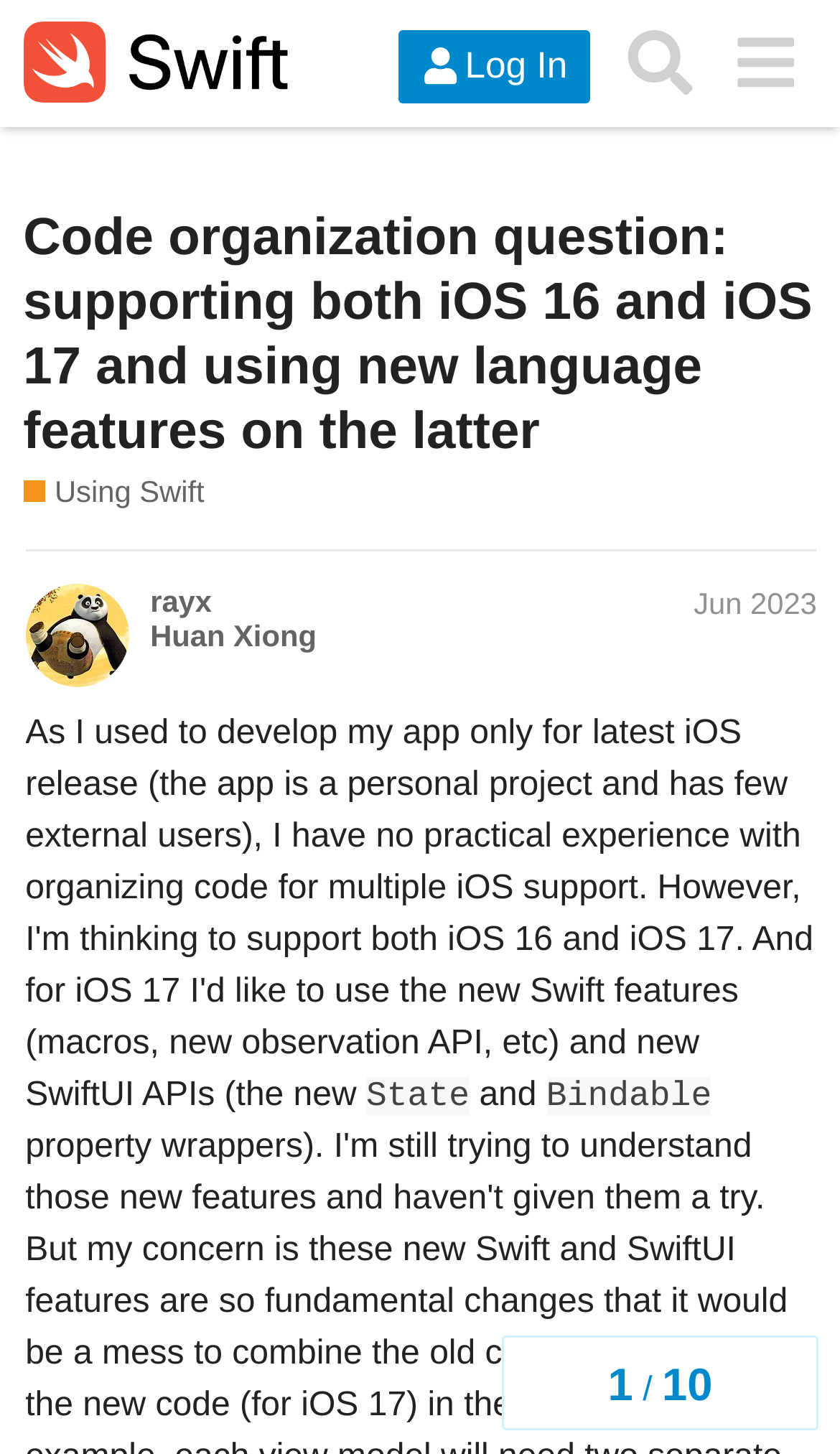Could you identify the text that serves as the heading for this webpage?

Code organization question: supporting both iOS 16 and iOS 17 and using new language features on the latter